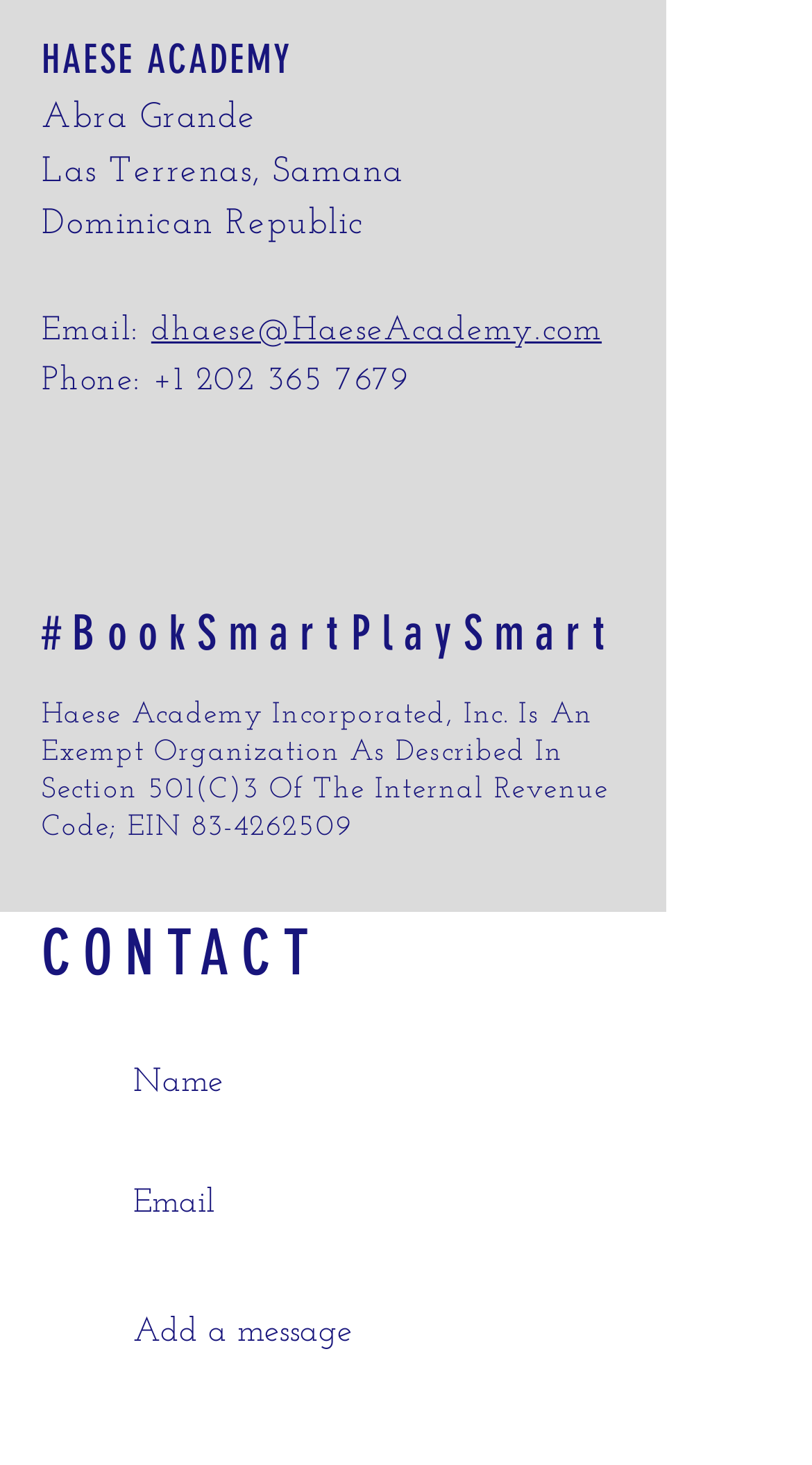Show me the bounding box coordinates of the clickable region to achieve the task as per the instruction: "Click Facebook".

[0.031, 0.297, 0.095, 0.333]